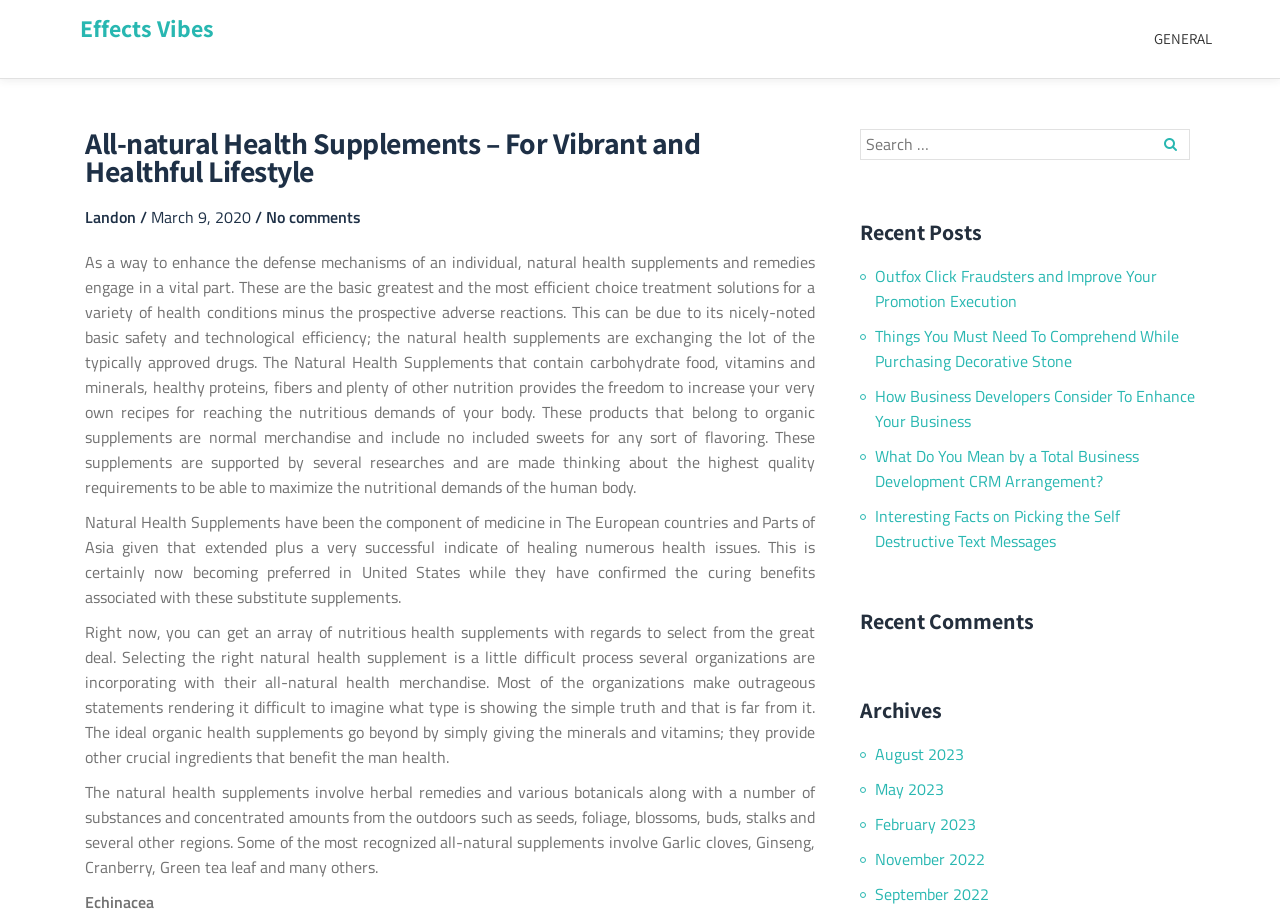Pinpoint the bounding box coordinates of the clickable element needed to complete the instruction: "Search for something". The coordinates should be provided as four float numbers between 0 and 1: [left, top, right, bottom].

[0.894, 0.141, 0.934, 0.174]